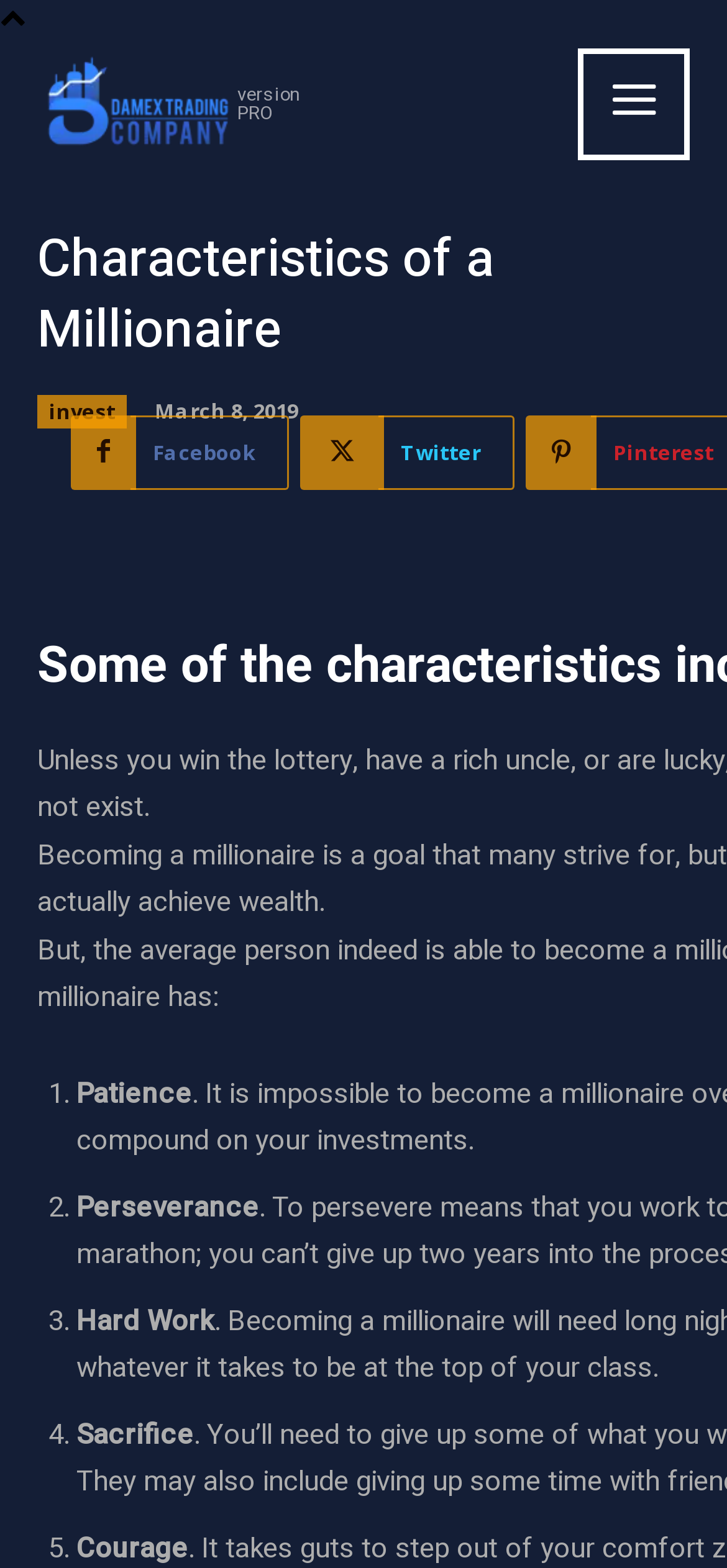Given the description "Twitter", provide the bounding box coordinates of the corresponding UI element.

[0.413, 0.264, 0.708, 0.312]